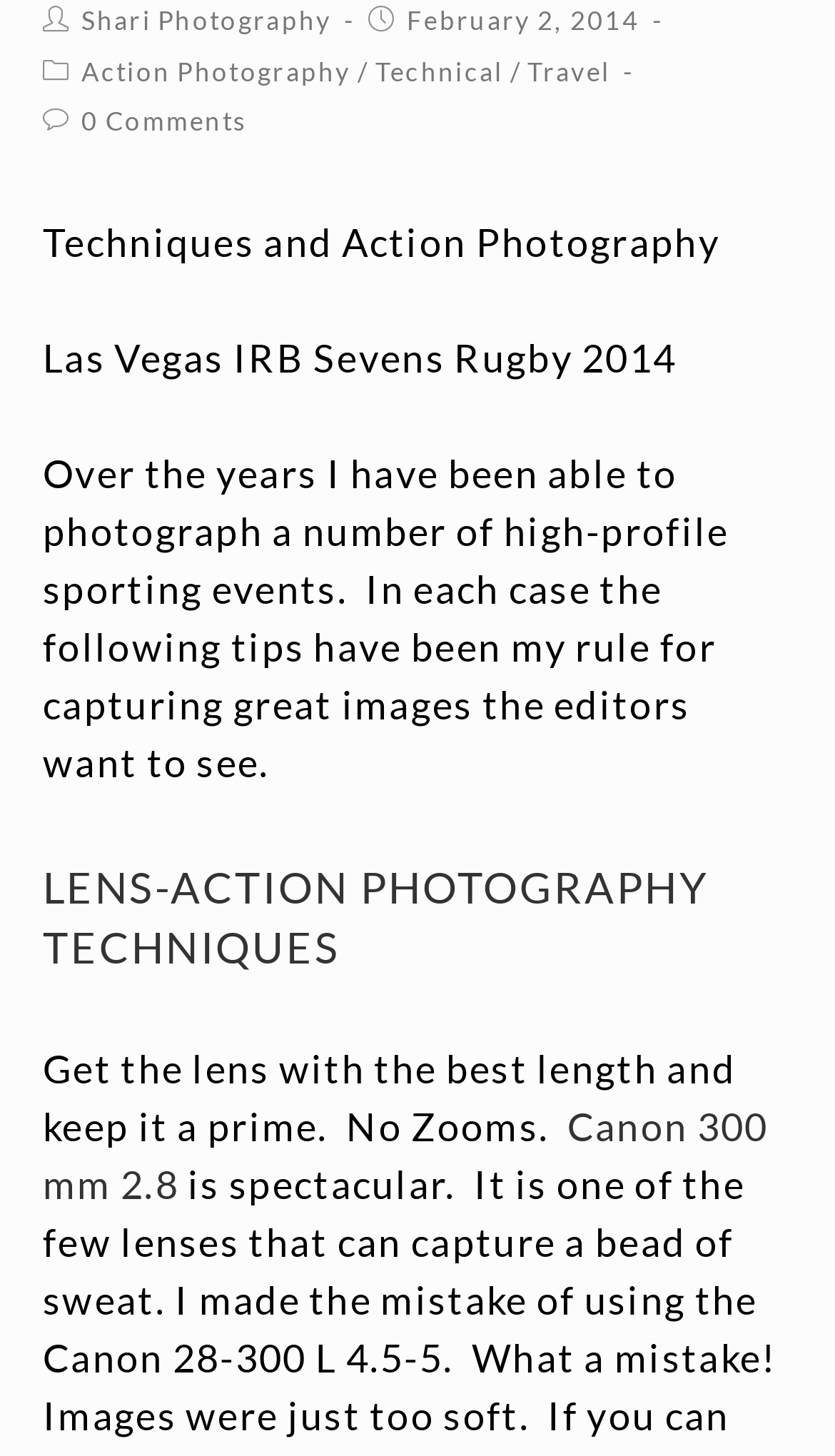Please respond to the question with a concise word or phrase:
What is the recommended lens type for action photography?

Prime lens